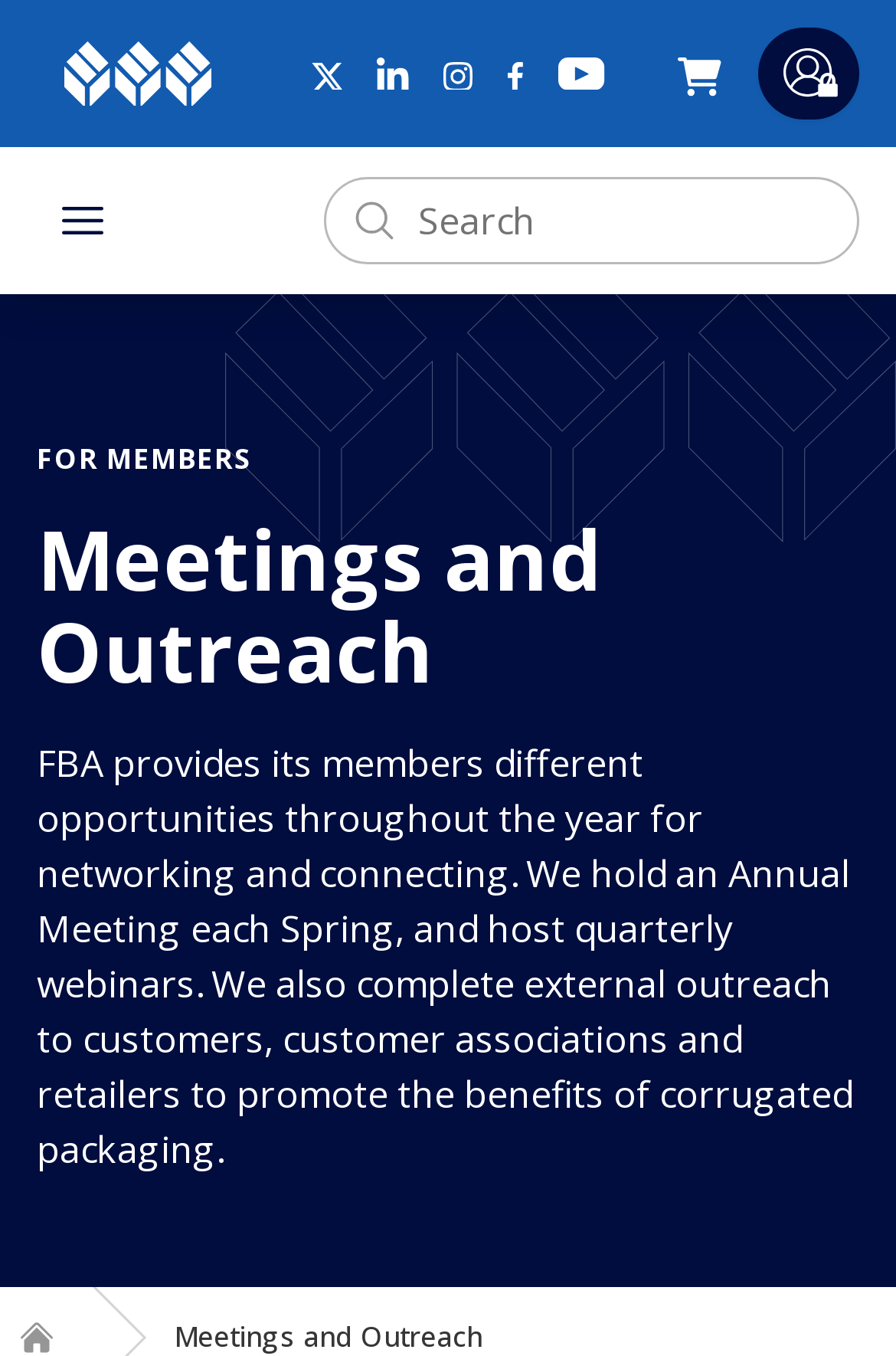What is the purpose of FBA's quarterly webinars?
Examine the image and give a concise answer in one word or a short phrase.

Networking and connecting